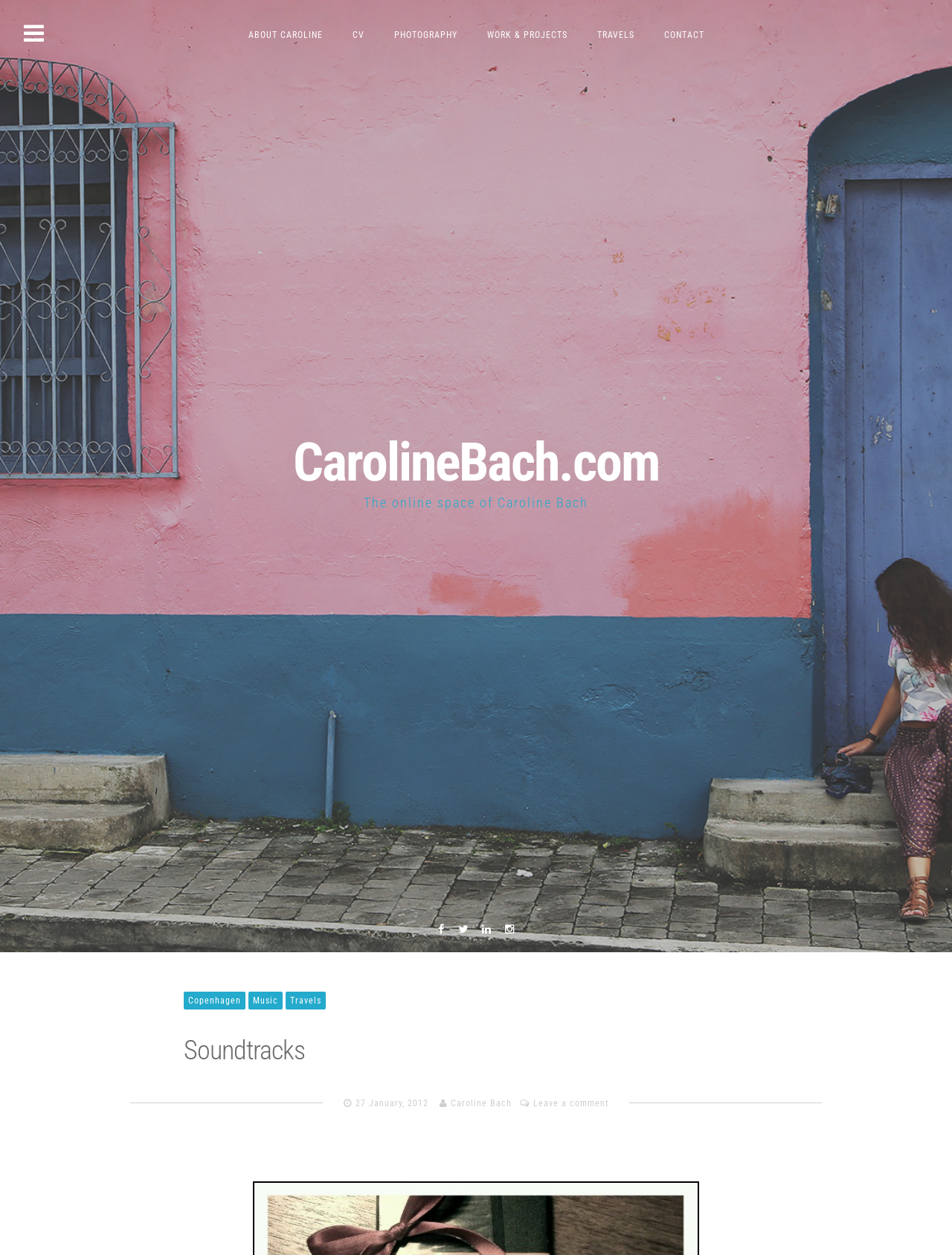What are the social media platforms linked on the webpage?
Please provide a single word or phrase as your answer based on the screenshot.

Facebook, Twitter, Linkedin, Instagram